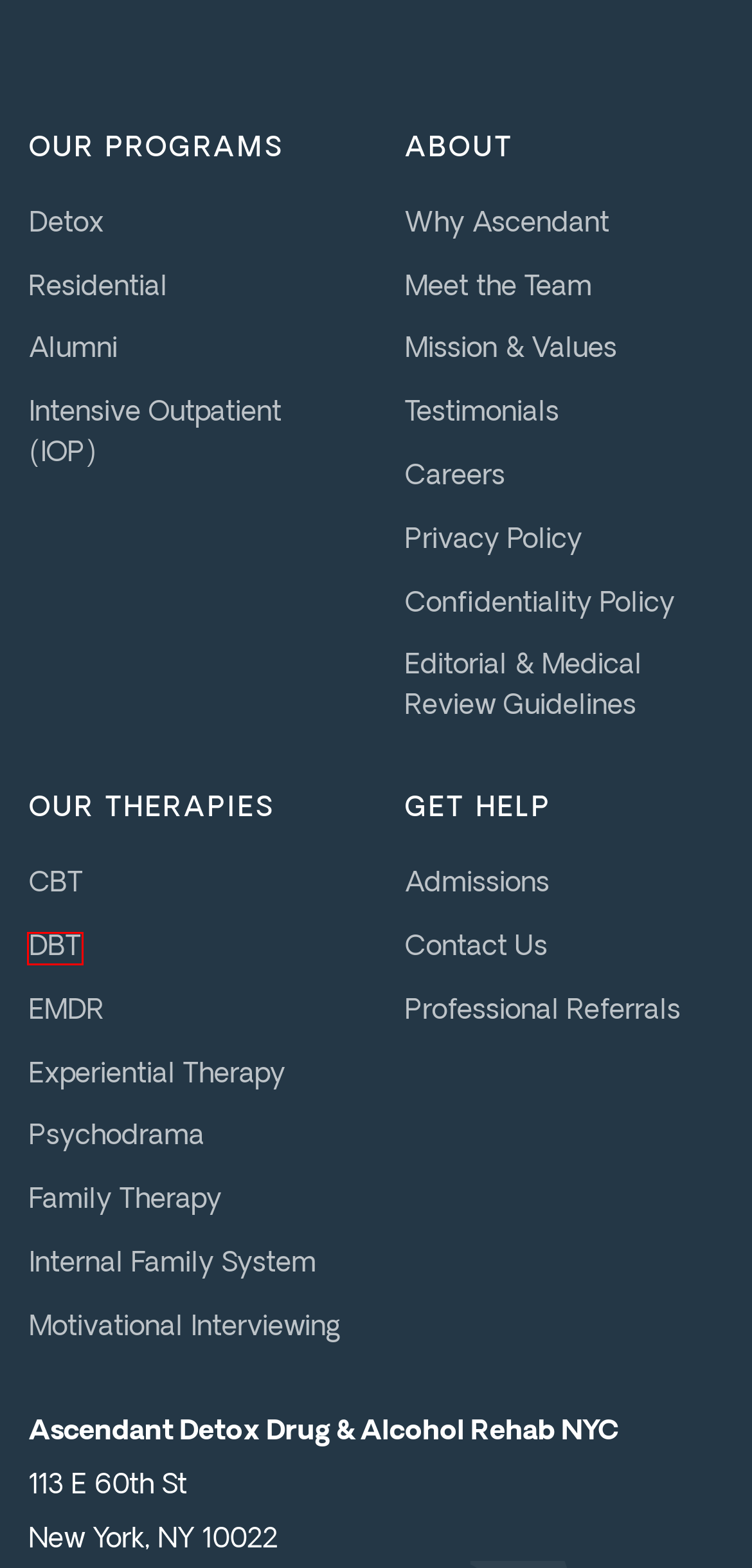Given a screenshot of a webpage with a red bounding box around a UI element, please identify the most appropriate webpage description that matches the new webpage after you click on the element. Here are the candidates:
A. Our Addiction Treatment Therapies & Modalities | AscendantNY
B. Professional Referrals | Ascendant New York
C. Substance Use Treatment Careers | Ascendant New York
D. Privacy Policy | Ascendant New York
E. Meet Our Treatment Team | Ascendant New York
F. Why Choose Us | Ascendant New York
G. About Us | Upscale Drug Rehab in NYC | Ascendant New York
H. DBT Therapy for Addiction in NYC | Ascendant New York

H